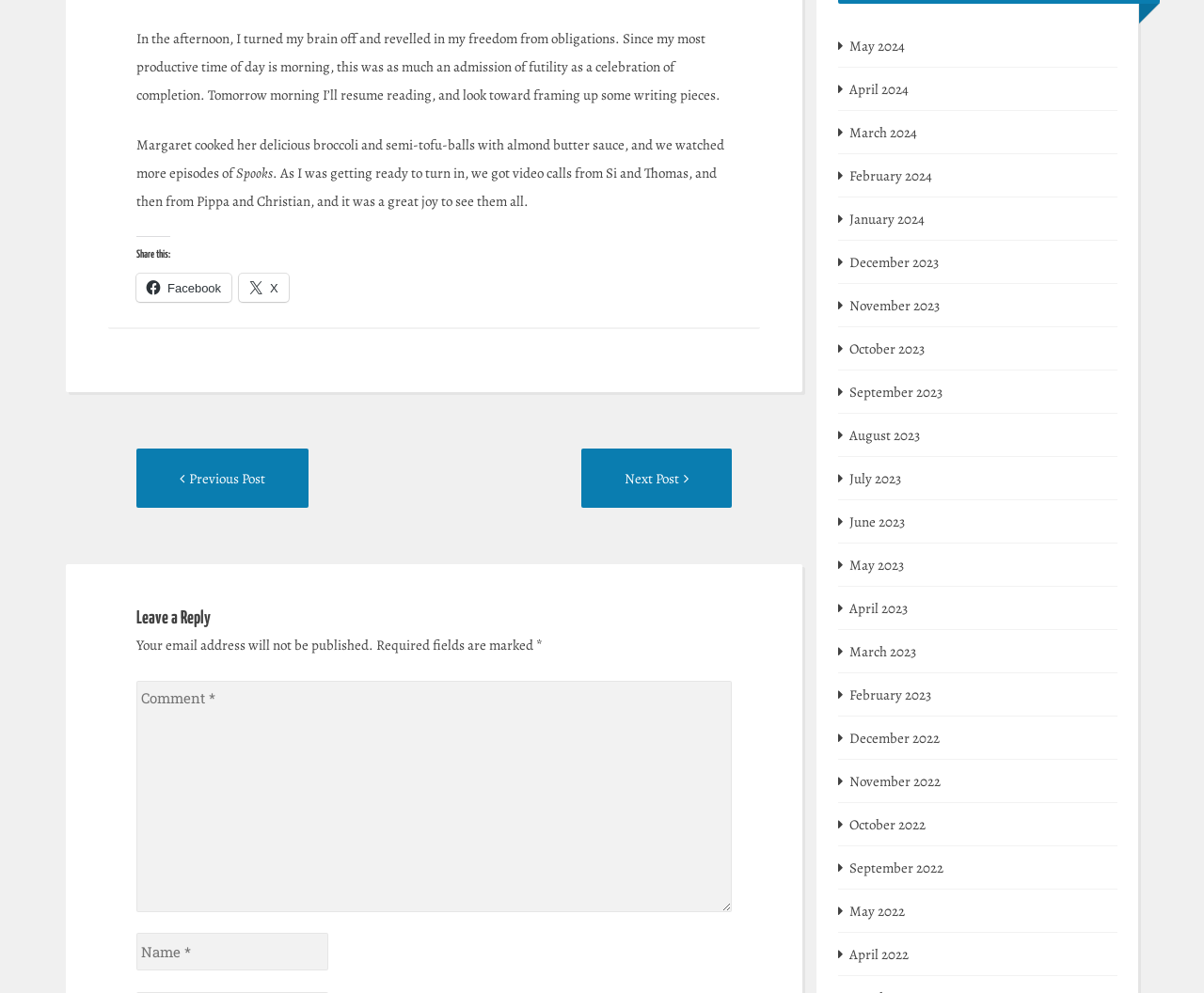Identify the bounding box coordinates of the clickable region necessary to fulfill the following instruction: "Leave a reply". The bounding box coordinates should be four float numbers between 0 and 1, i.e., [left, top, right, bottom].

[0.113, 0.611, 0.608, 0.636]